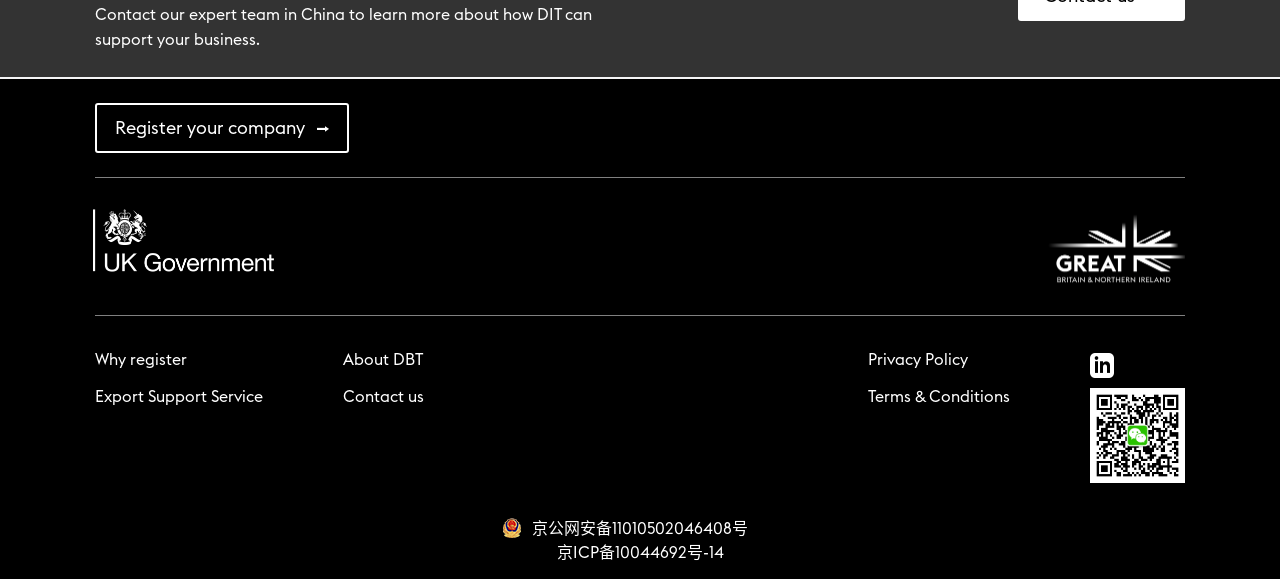Please reply with a single word or brief phrase to the question: 
What is the company registration service offered?

DBT